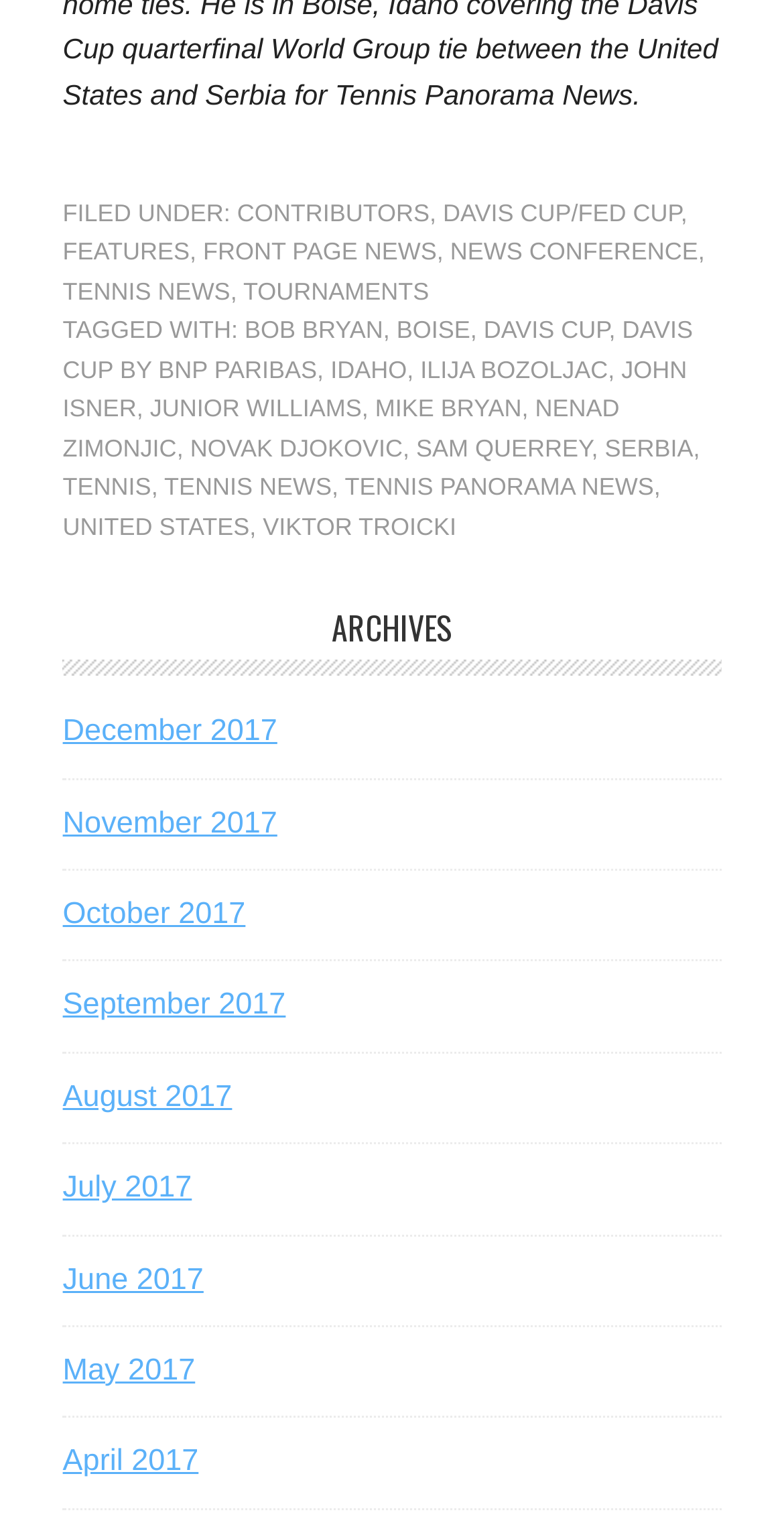Determine the bounding box coordinates of the clickable region to follow the instruction: "read news conference".

[0.574, 0.155, 0.89, 0.173]